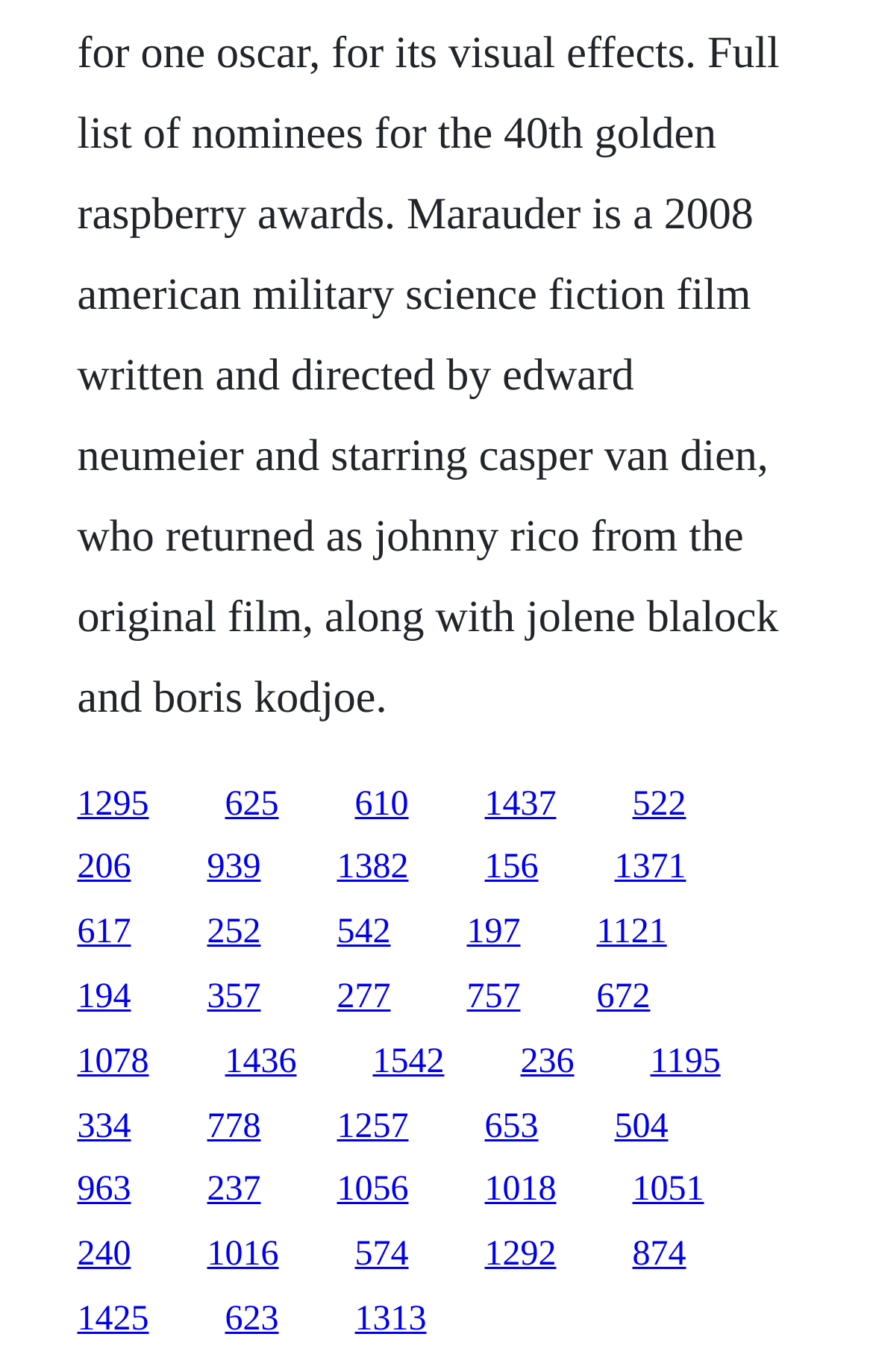Identify the bounding box coordinates of the section to be clicked to complete the task described by the following instruction: "Read Seed Scoop Newsletter". The coordinates should be four float numbers between 0 and 1, formatted as [left, top, right, bottom].

None